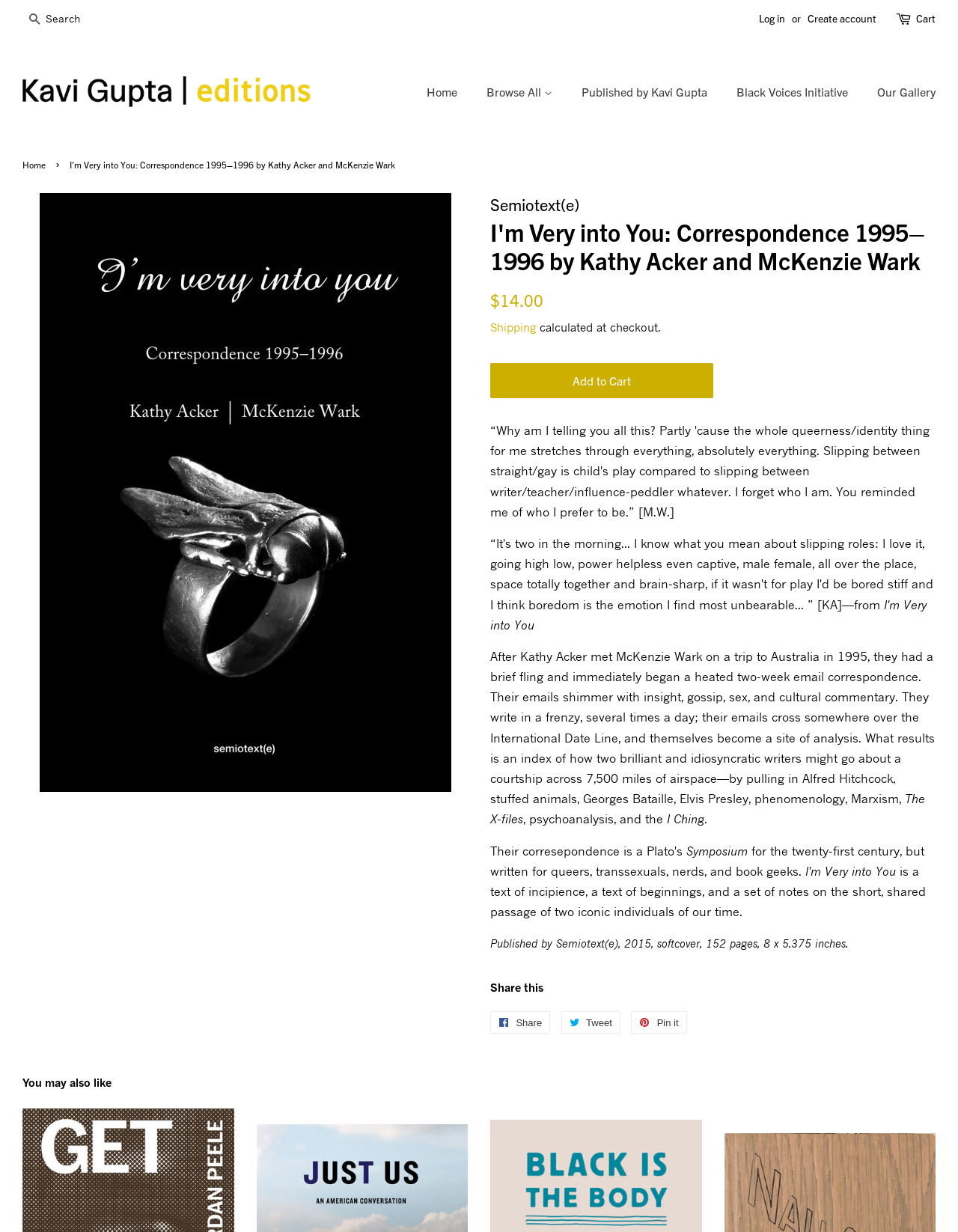Please specify the bounding box coordinates of the region to click in order to perform the following instruction: "Add this book to your cart".

[0.512, 0.295, 0.744, 0.323]